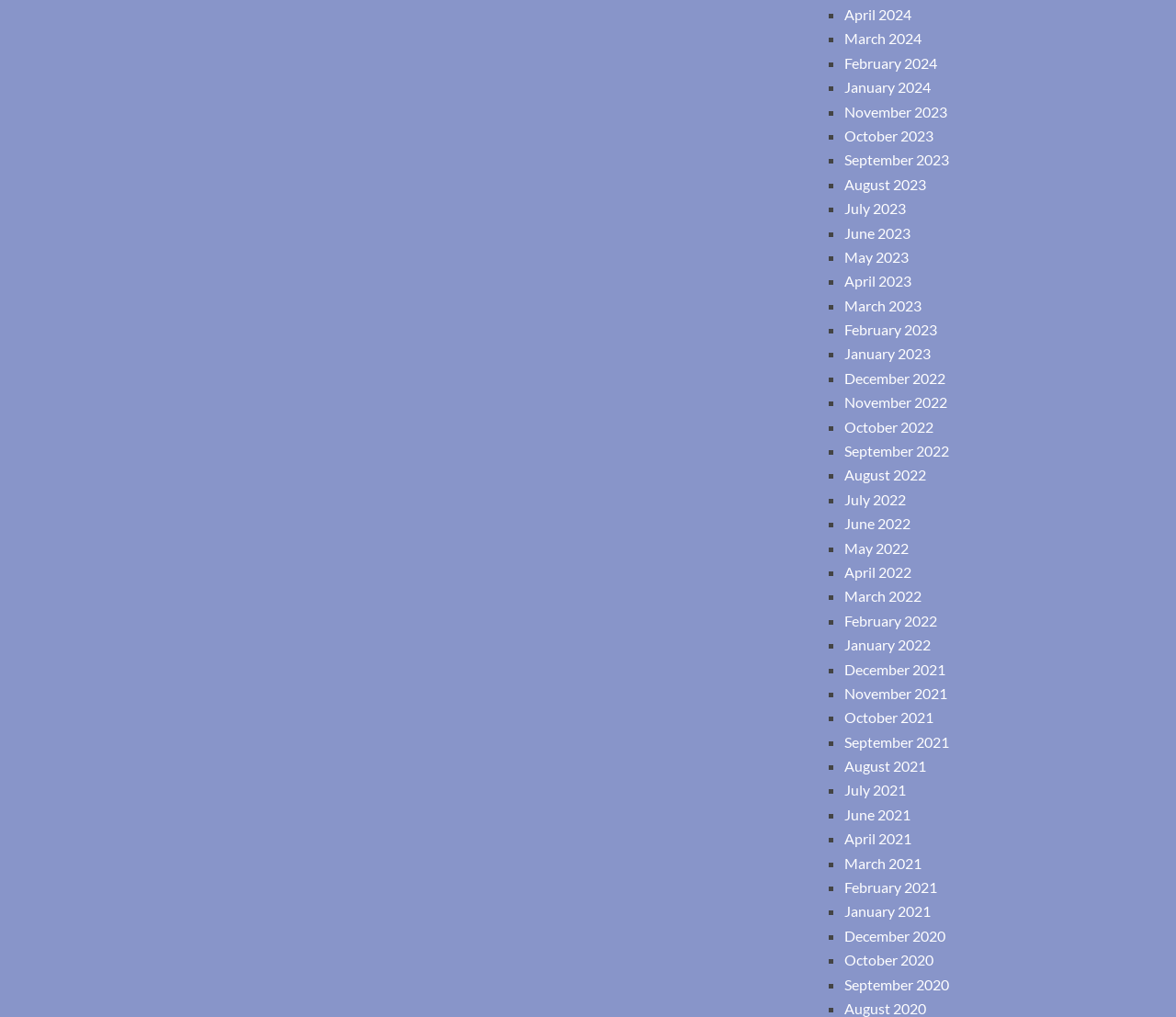Find the bounding box coordinates of the clickable element required to execute the following instruction: "Select September 2021". Provide the coordinates as four float numbers between 0 and 1, i.e., [left, top, right, bottom].

[0.718, 0.721, 0.807, 0.738]